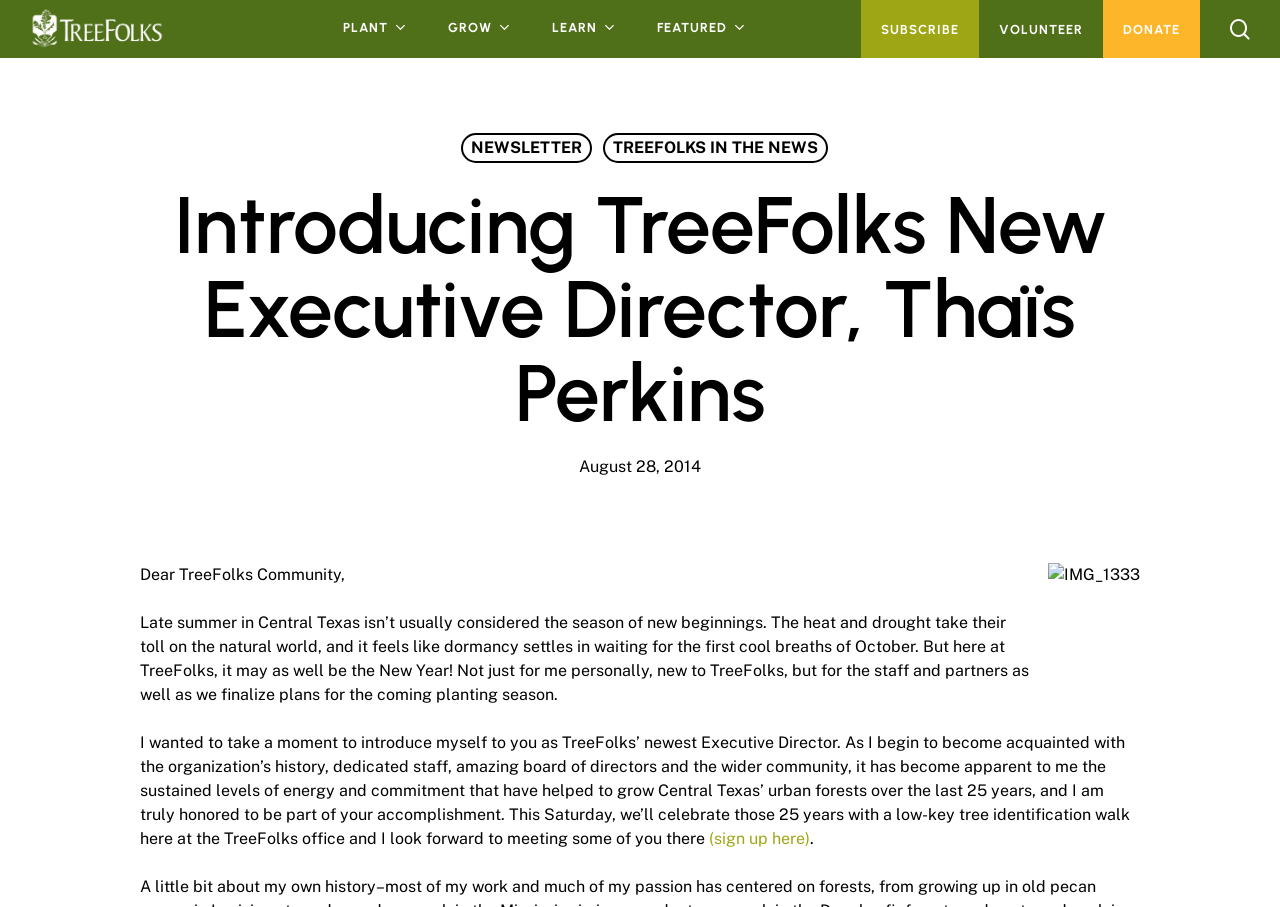What is the position of the 'SUBSCRIBE' link?
Analyze the image and deliver a detailed answer to the question.

I found the answer by looking at the bounding box coordinates of the 'SUBSCRIBE' link element [0.673, 0.025, 0.765, 0.039] and understanding that it is located on the right side of the page.